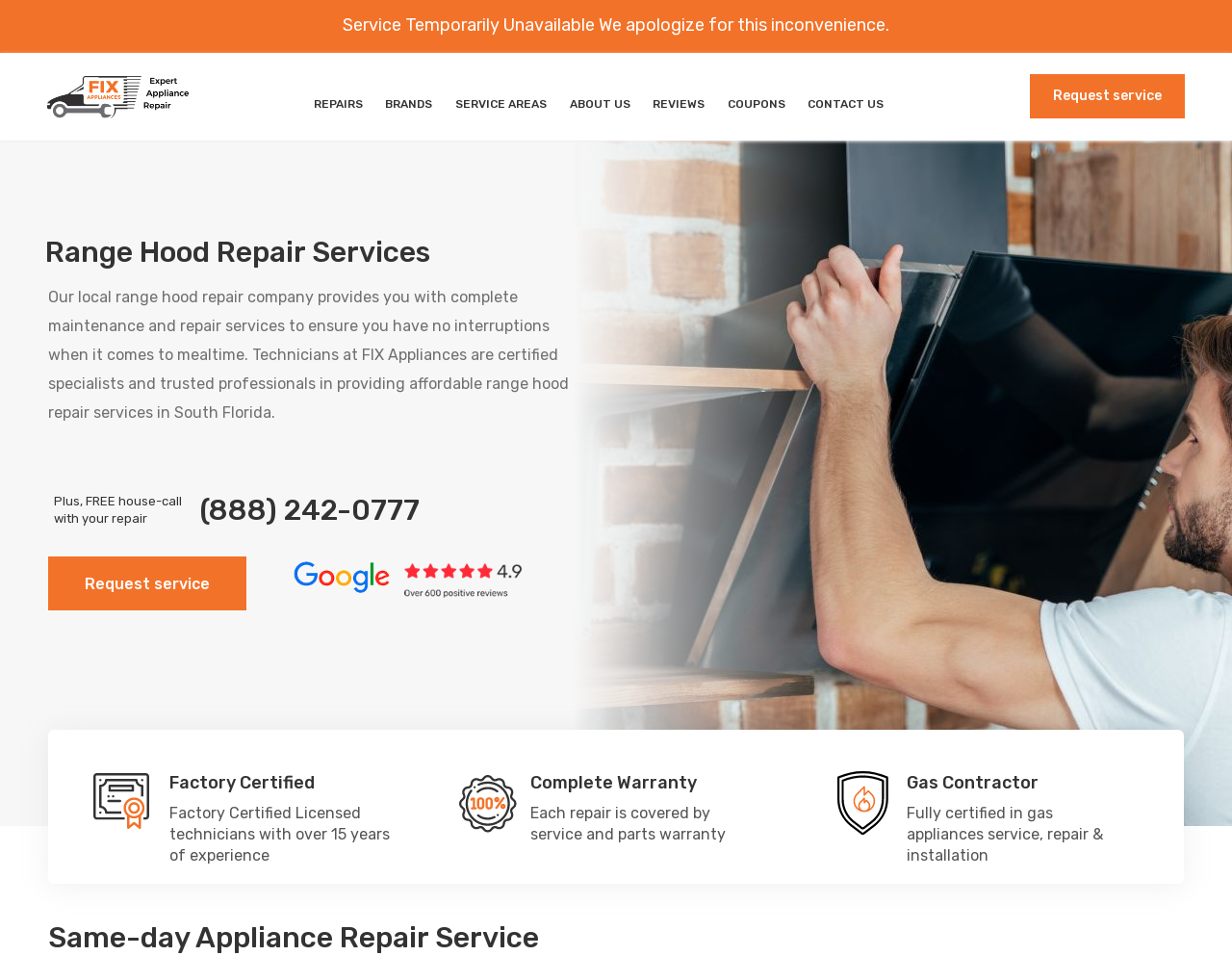Please extract the primary headline from the webpage.

Range Hood Repair Services